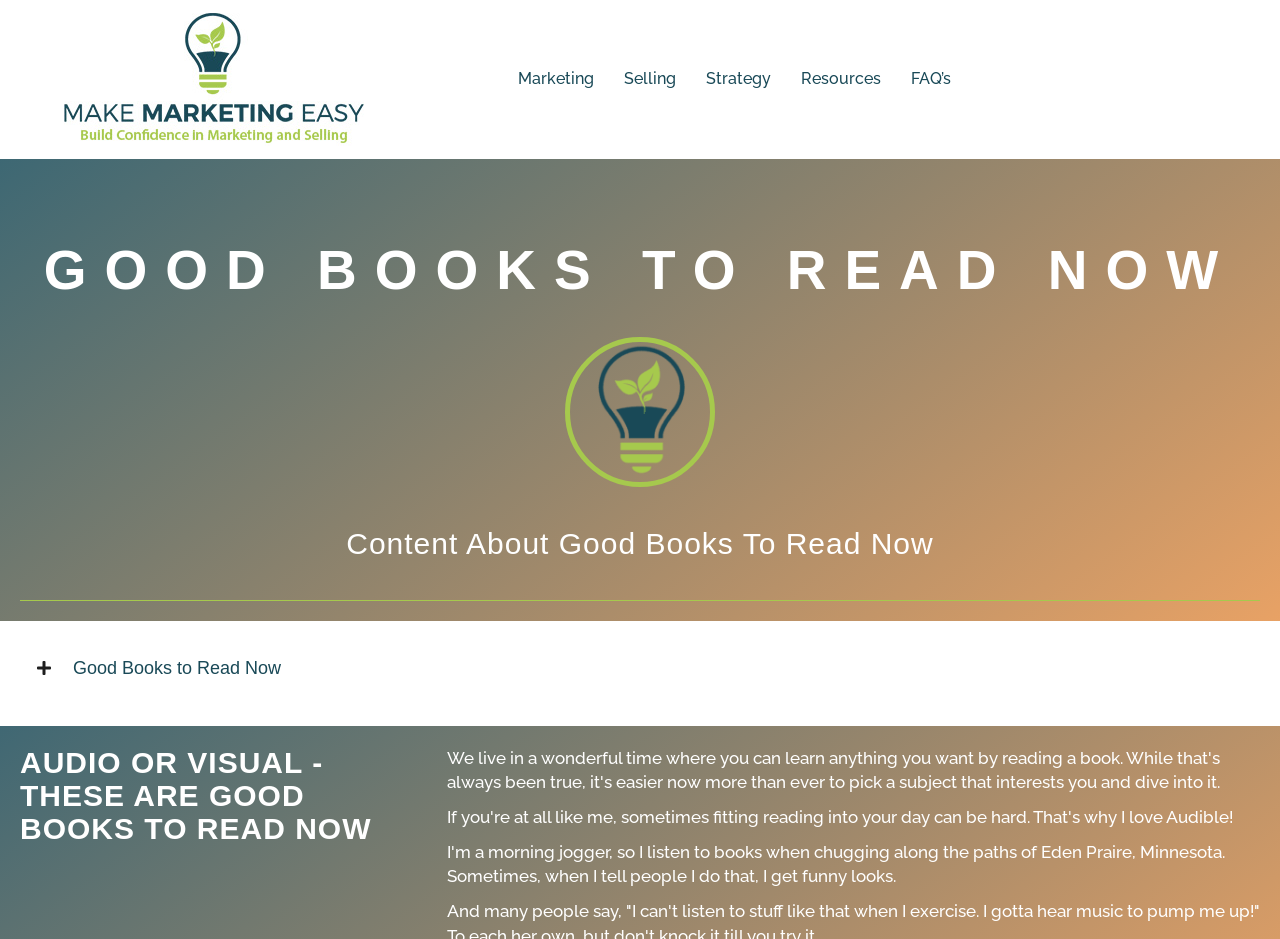Given the description: "Good Books to Read Now", determine the bounding box coordinates of the UI element. The coordinates should be formatted as four float numbers between 0 and 1, [left, top, right, bottom].

[0.016, 0.682, 0.984, 0.741]